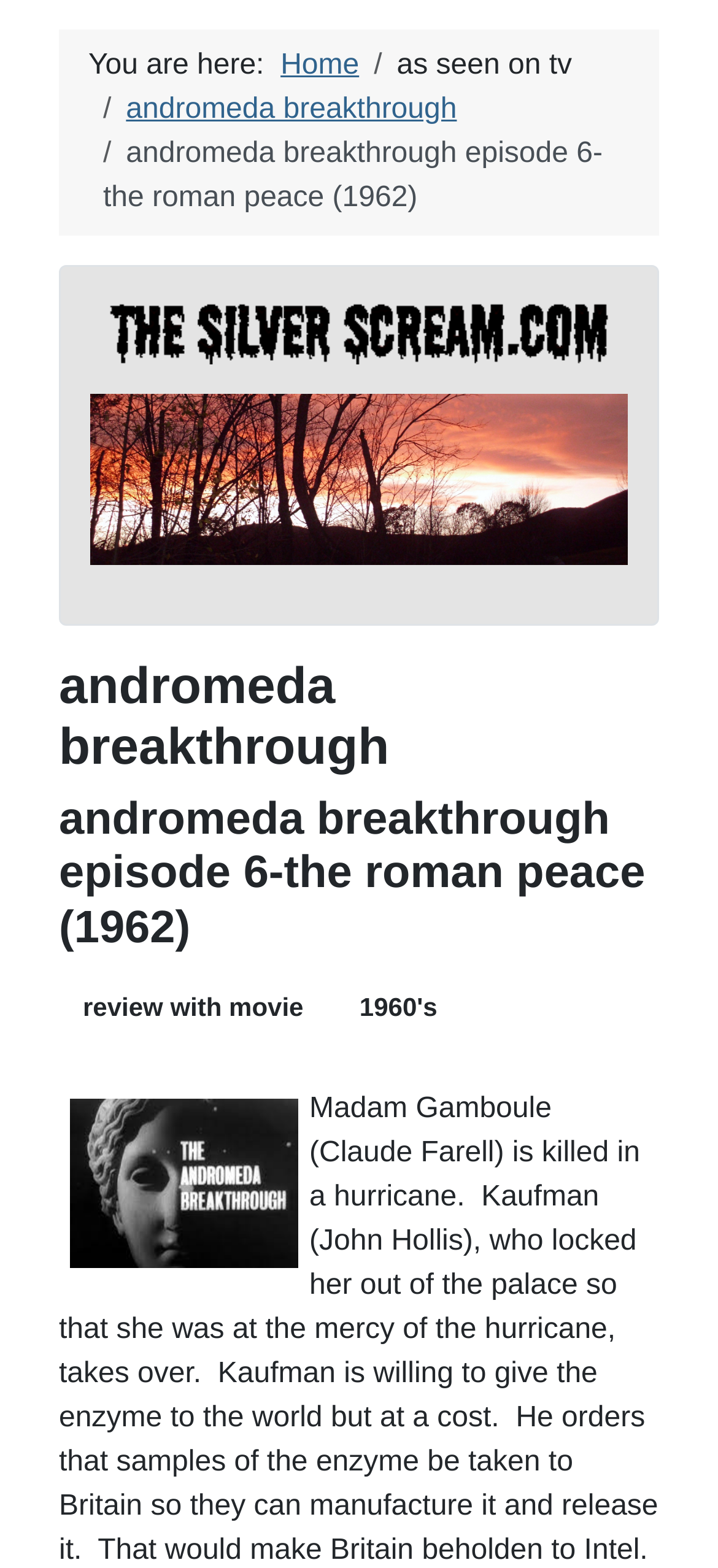Using the description: "andromeda breakthrough", determine the UI element's bounding box coordinates. Ensure the coordinates are in the format of four float numbers between 0 and 1, i.e., [left, top, right, bottom].

[0.176, 0.06, 0.636, 0.08]